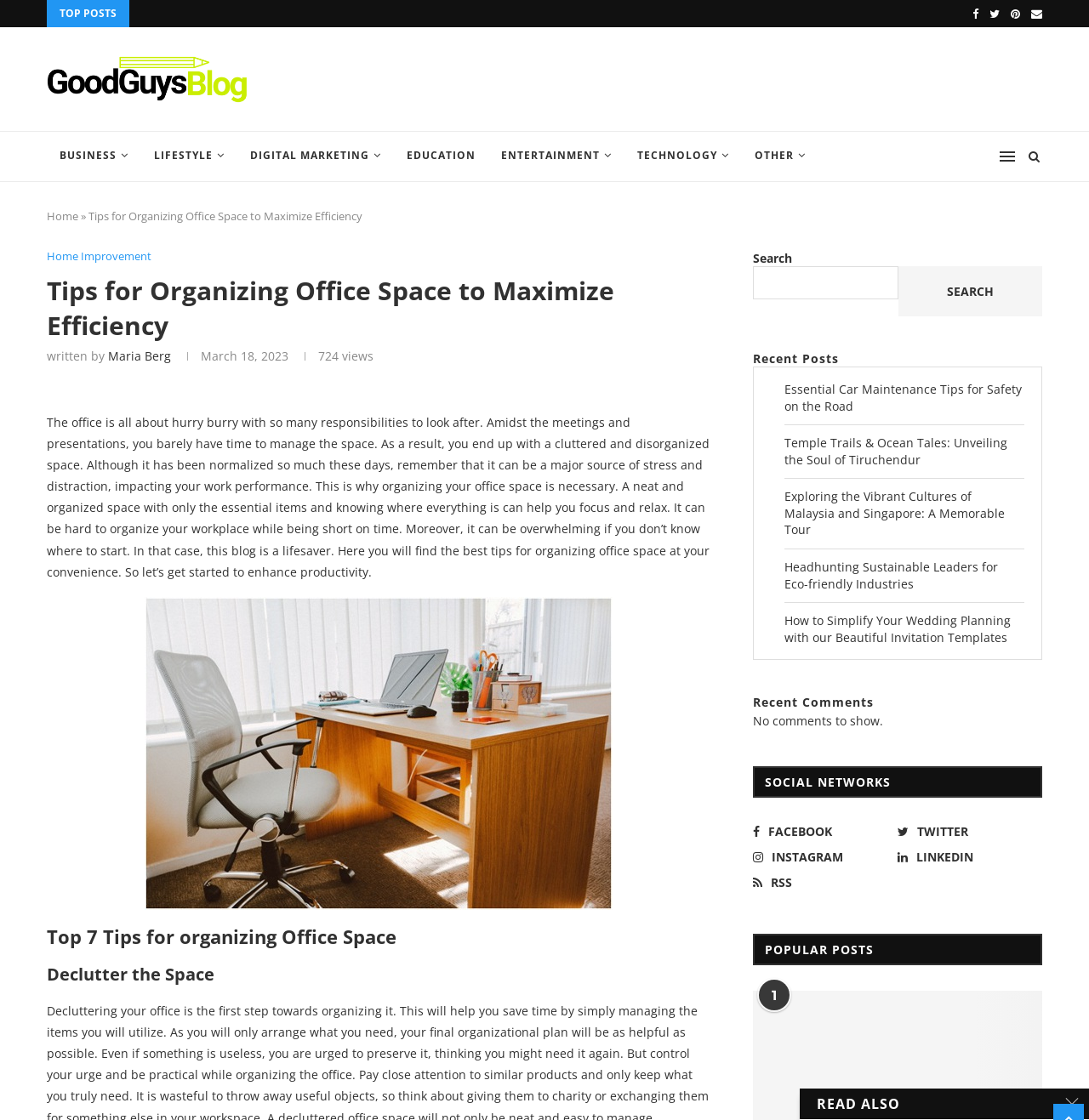Please identify the bounding box coordinates of where to click in order to follow the instruction: "Search for a topic".

[0.691, 0.238, 0.825, 0.267]